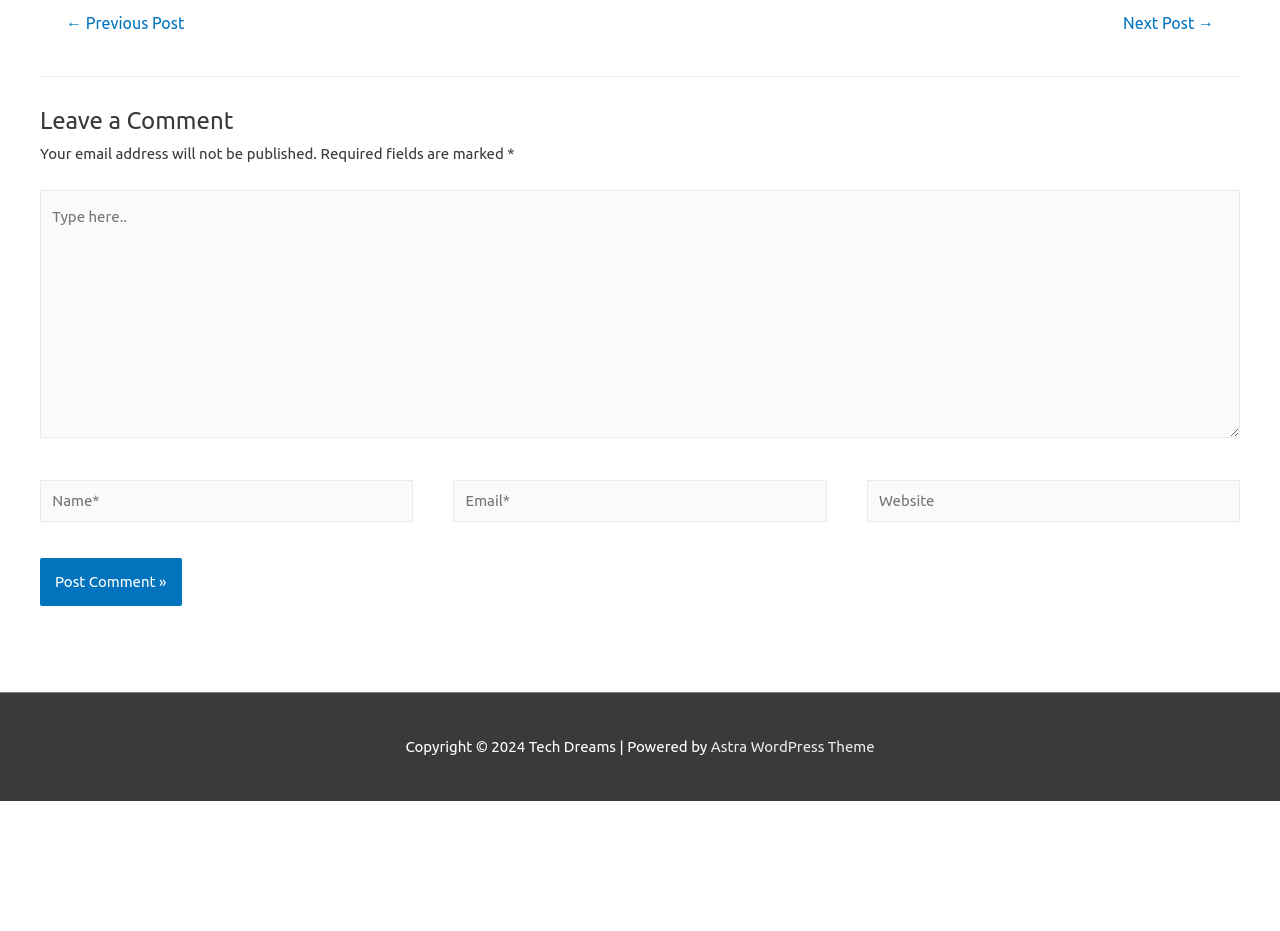Please provide a comprehensive answer to the question based on the screenshot: What is the navigation option below the comment section?

The navigation options below the comment section are '← Previous Post' and 'Next Post →', which allow users to navigate to the previous or next post.